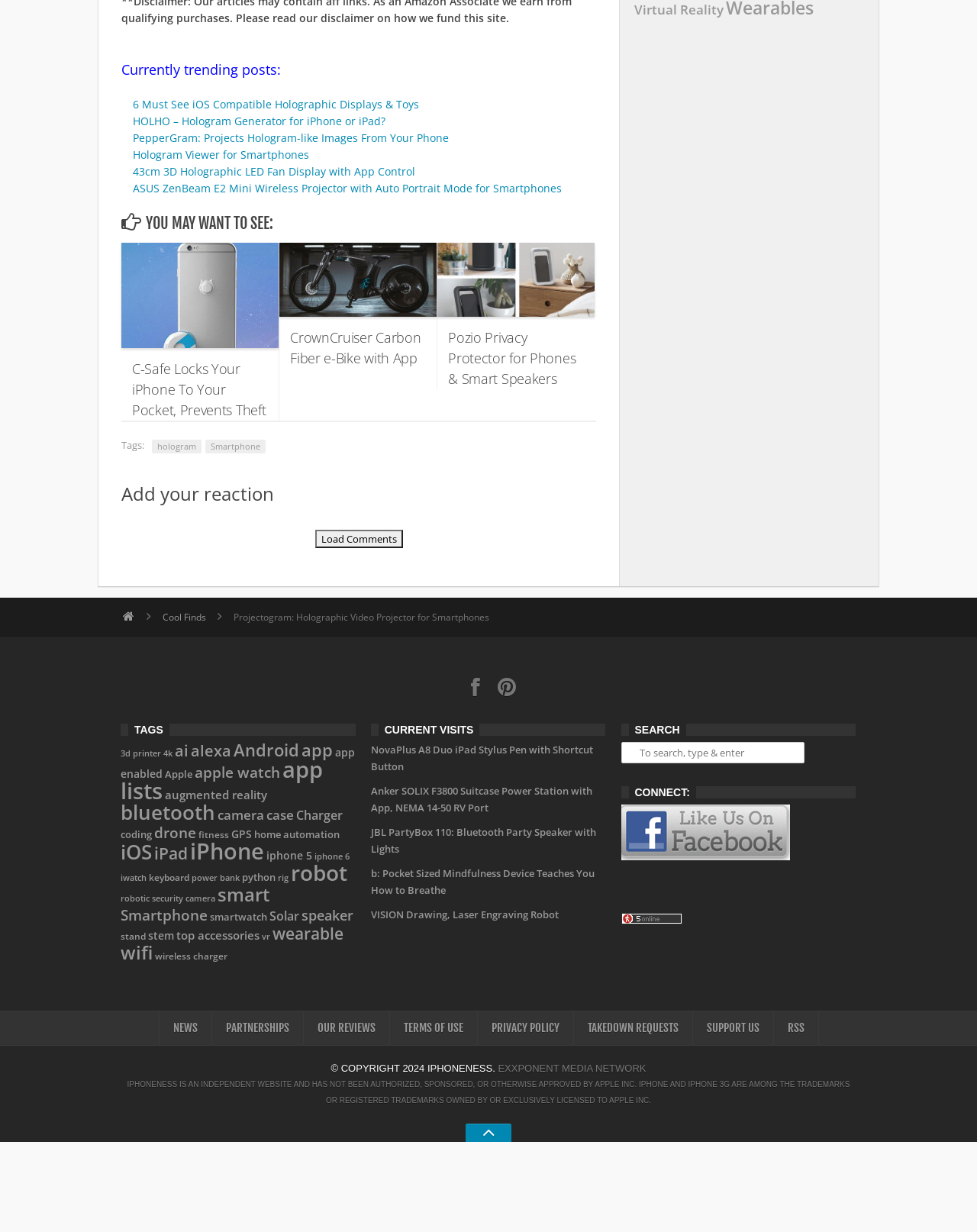Indicate the bounding box coordinates of the clickable region to achieve the following instruction: "Search for something."

[0.636, 0.435, 0.823, 0.452]